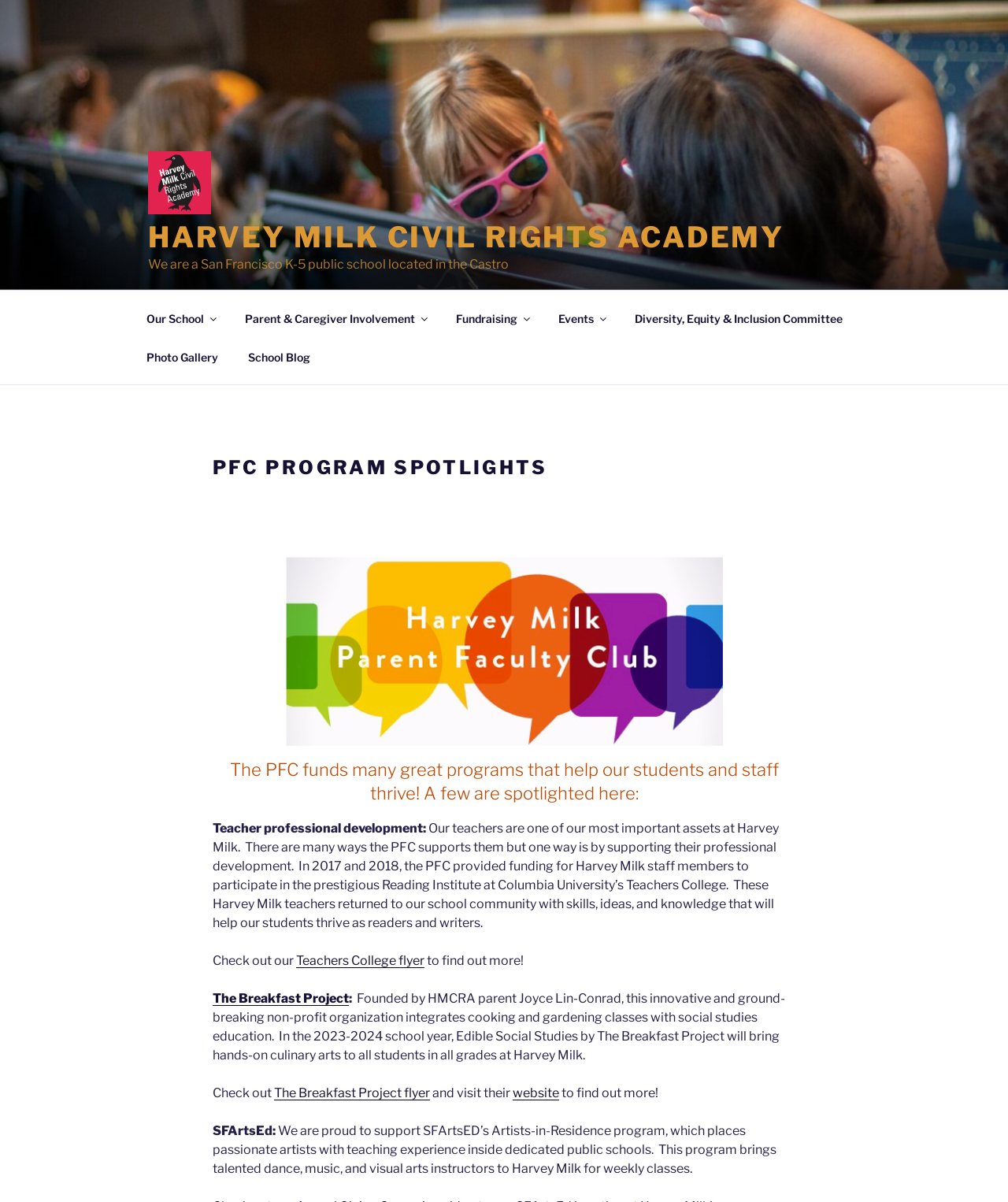What type of classes does SFArtsED’s Artists-in-Residence program bring to Harvey Milk?
Look at the image and answer the question using a single word or phrase.

Dance, music, and visual arts